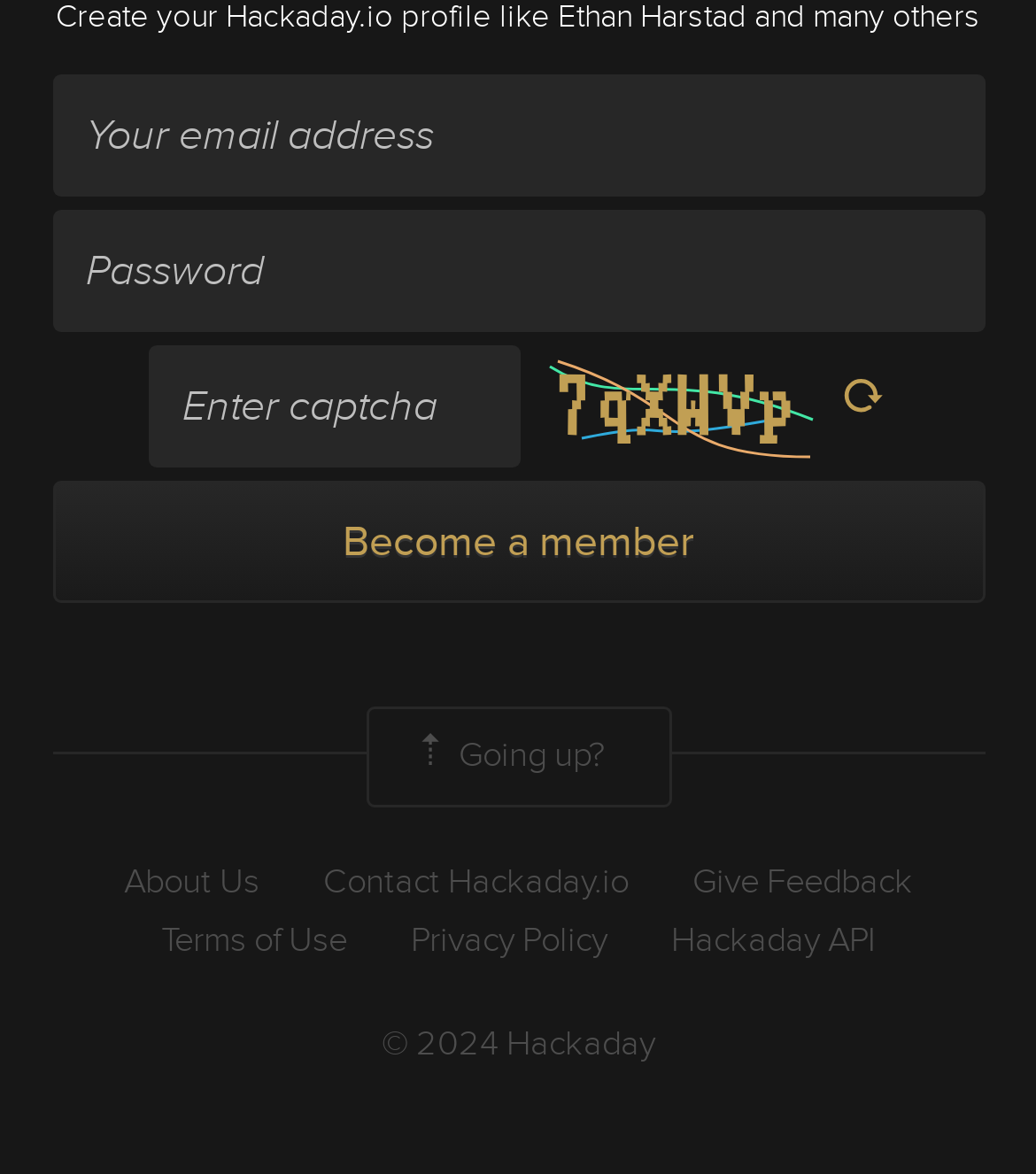How many links are there at the bottom of the page?
Please provide a detailed answer to the question.

There are 7 links at the bottom of the page, including 'About Us', 'Contact Hackaday.io', 'Give Feedback', 'Terms of Use', 'Privacy Policy', 'Hackaday API', and '© 2024 Hackaday'.